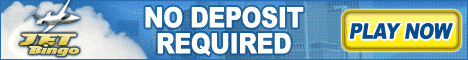Provide an in-depth description of the image you see.

The image features a vibrant promotional banner for Jet Bingo, prominently displaying the enticing message "NO DEPOSIT REQUIRED." Set against a blue background, the banner emphasizes immediate engagement by inviting players to "PLAY NOW" with a bold yellow button. This advertisement aims to attract new users to Jet Bingo by highlighting the benefit of starting to play without any initial deposit, making it an appealing option for anyone interested in online bingo gaming. The overall design is eye-catching, intended to draw attention and encourage potential players to take action.